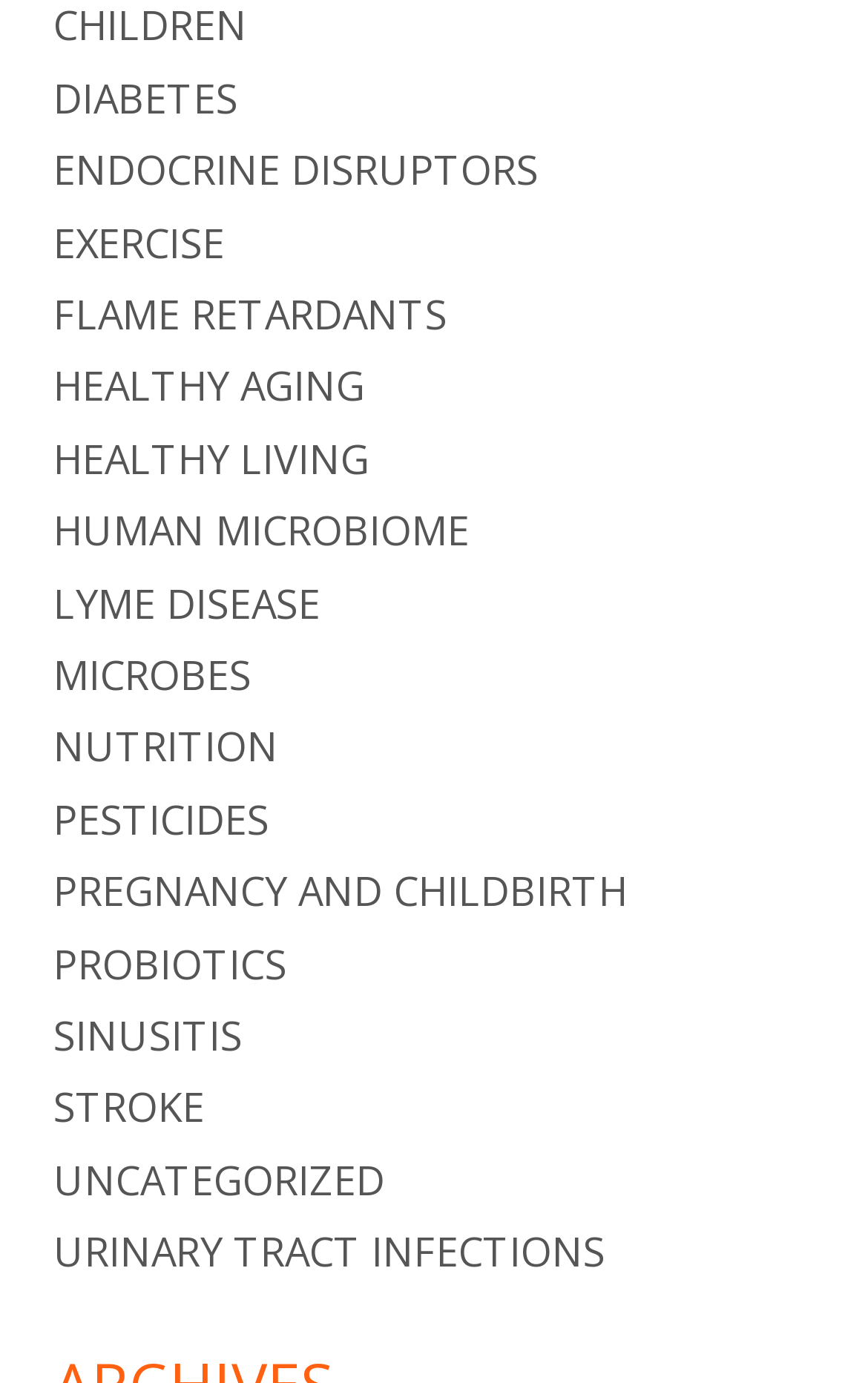Please answer the following question using a single word or phrase: Is there a link related to pregnancy?

Yes